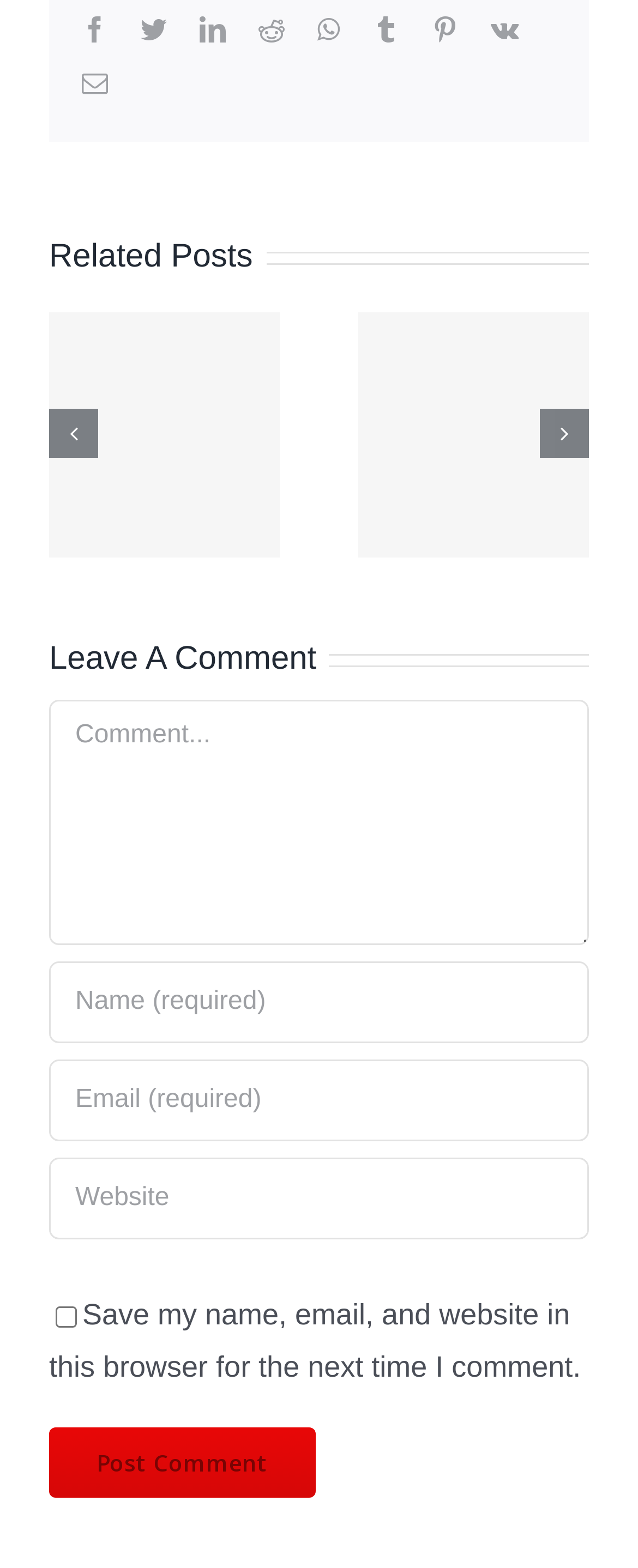Can you pinpoint the bounding box coordinates for the clickable element required for this instruction: "Post a comment"? The coordinates should be four float numbers between 0 and 1, i.e., [left, top, right, bottom].

[0.077, 0.91, 0.495, 0.955]